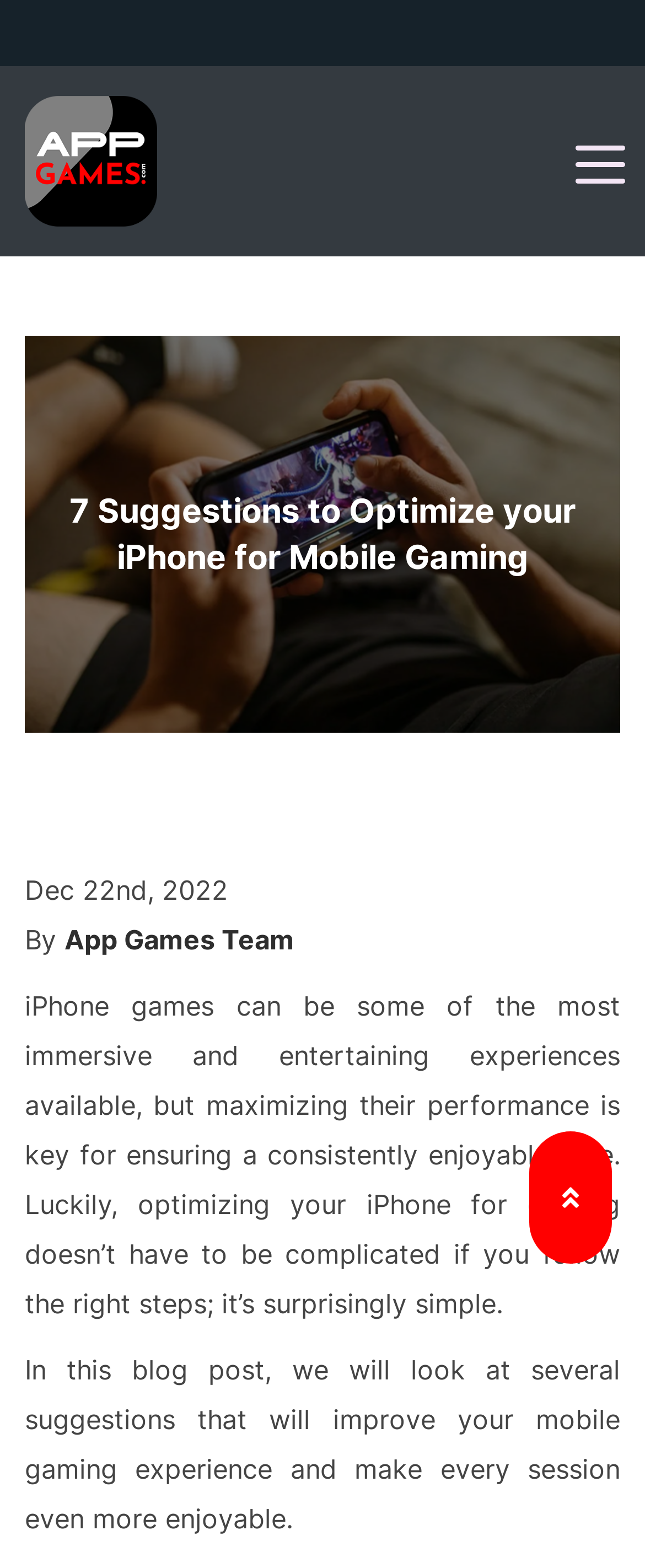Illustrate the webpage with a detailed description.

The webpage is about optimizing iPhones for mobile gaming. At the top left, there is a logo image with a link. Next to it, on the top right, there is a toggle navigation button. Below the logo, there is a large heading that reads "7 Suggestions to Optimize your iPhone for Mobile Gaming". 

Below the heading, there is a large image related to optimizing iPhones, taking up most of the width of the page. Underneath the image, there is a date "Dec 22nd, 2022" followed by the author's name "App Games Team" in the form of a link. 

The main content of the page starts with a paragraph of text that explains the importance of maximizing iPhone performance for gaming. This is followed by another paragraph that introduces the purpose of the blog post, which is to provide suggestions for improving the mobile gaming experience.